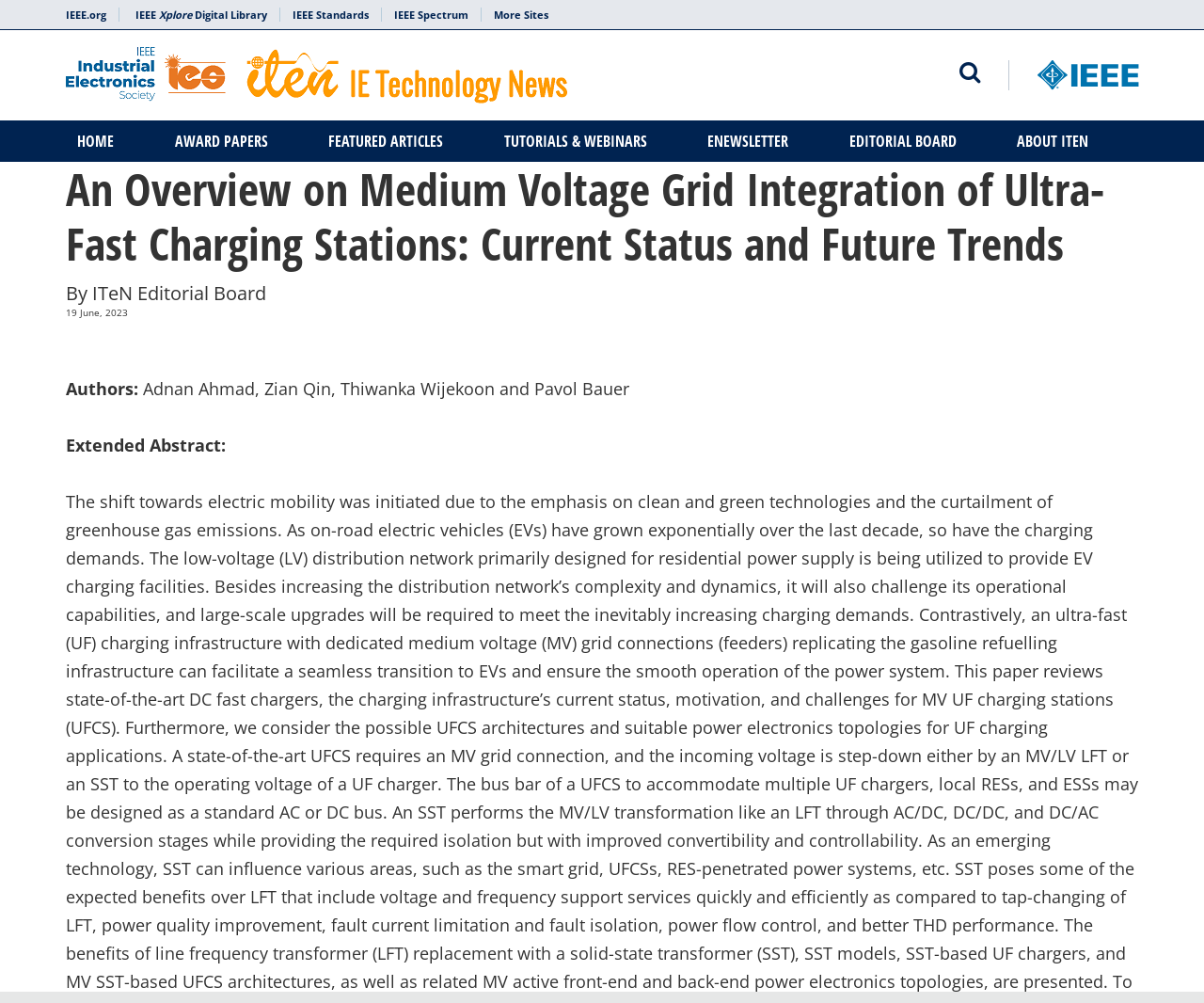Please provide the bounding box coordinates for the element that needs to be clicked to perform the following instruction: "go to HOME". The coordinates should be given as four float numbers between 0 and 1, i.e., [left, top, right, bottom].

[0.055, 0.133, 0.104, 0.148]